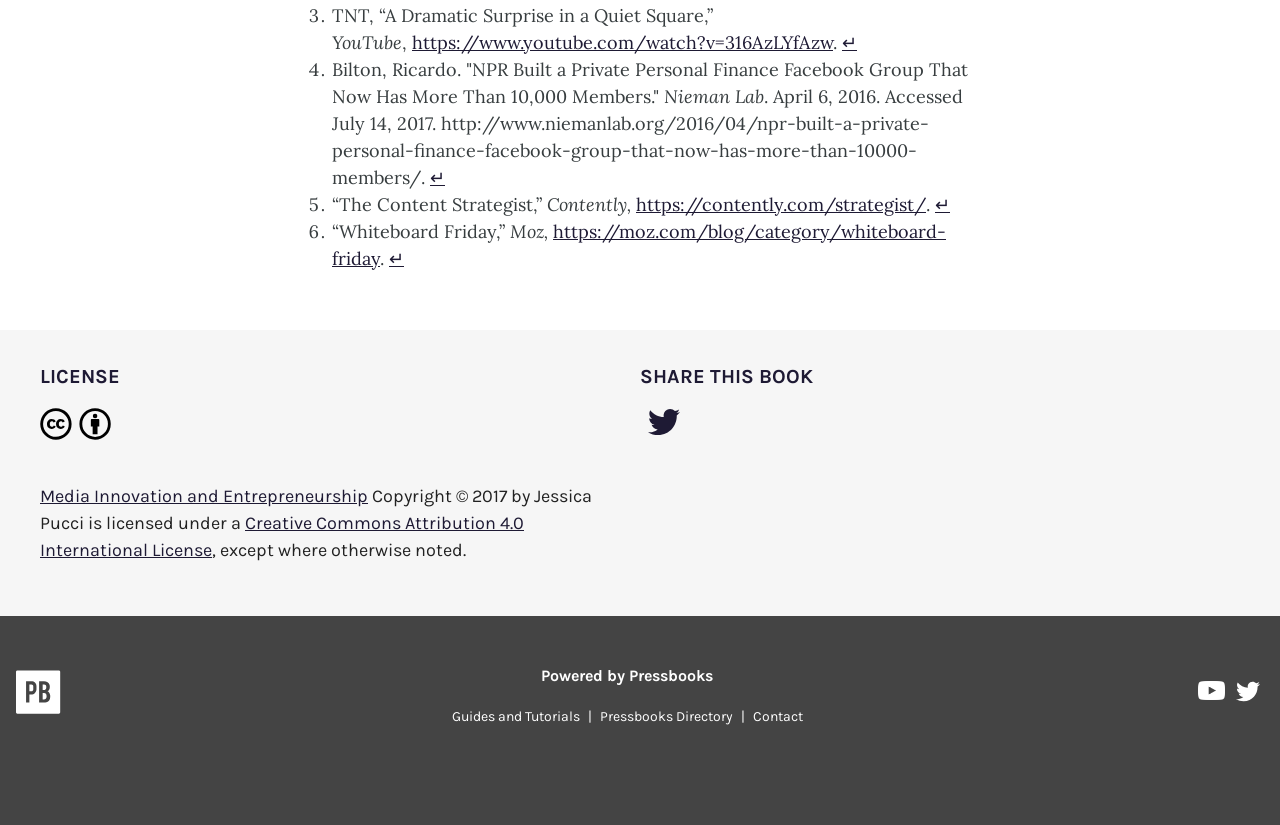Bounding box coordinates must be specified in the format (top-left x, top-left y, bottom-right x, bottom-right y). All values should be floating point numbers between 0 and 1. What are the bounding box coordinates of the UI element described as: Media Innovation and Entrepreneurship

[0.031, 0.587, 0.288, 0.614]